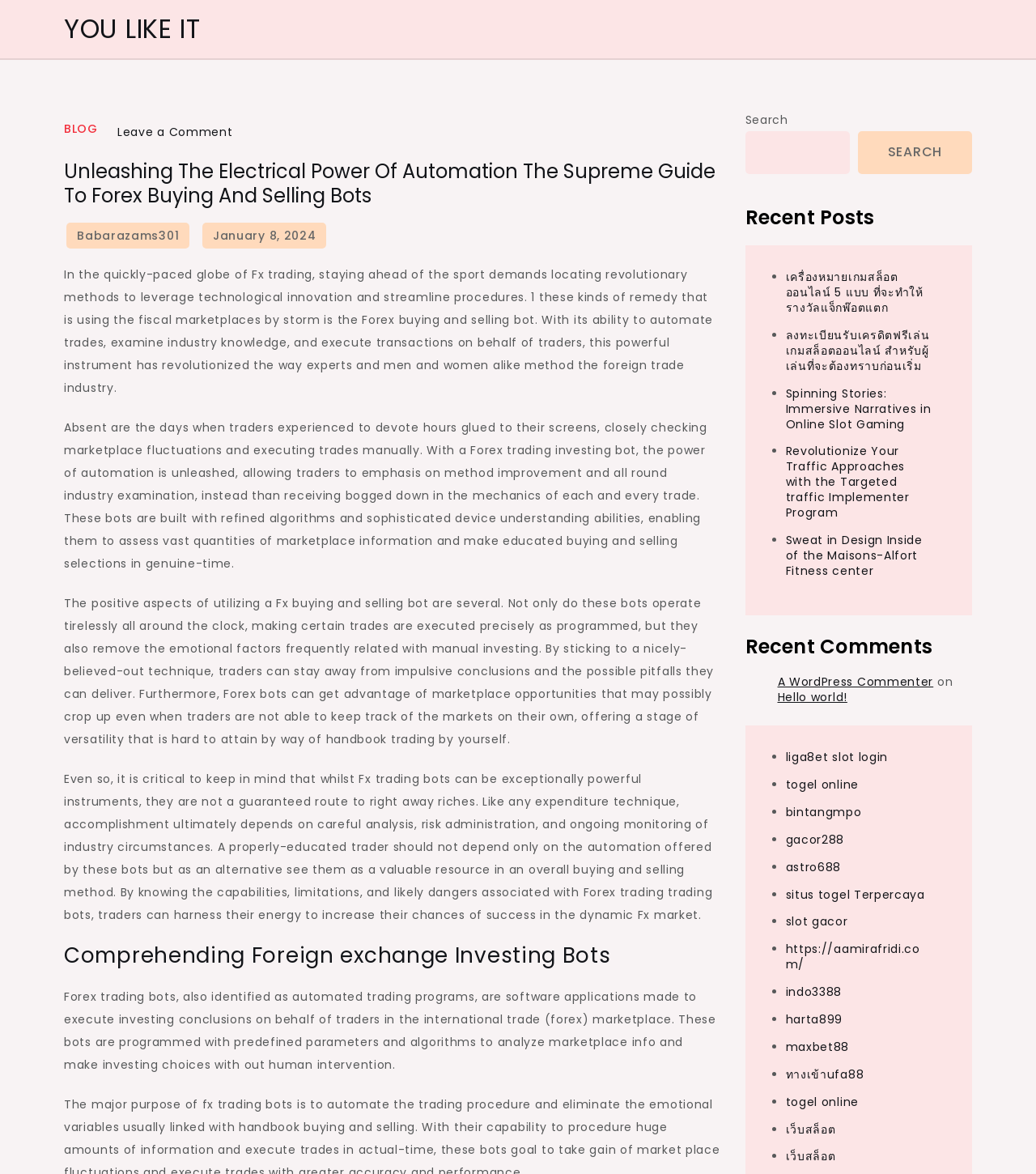What is the benefit of using a Forex trading bot? Based on the image, give a response in one word or a short phrase.

Removes emotional factors